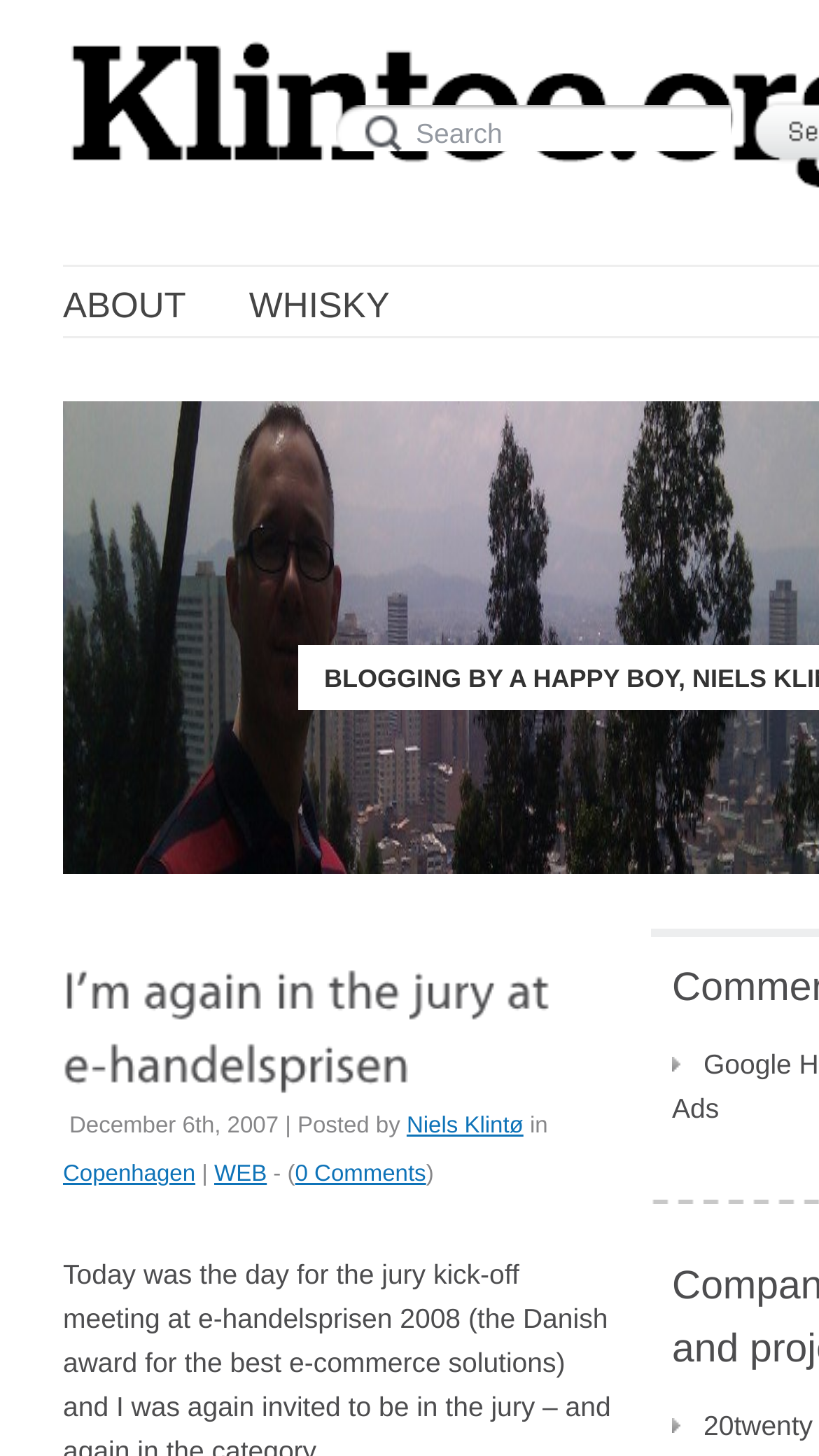Determine the bounding box coordinates of the target area to click to execute the following instruction: "visit Niels Klintø's homepage."

[0.496, 0.765, 0.639, 0.782]